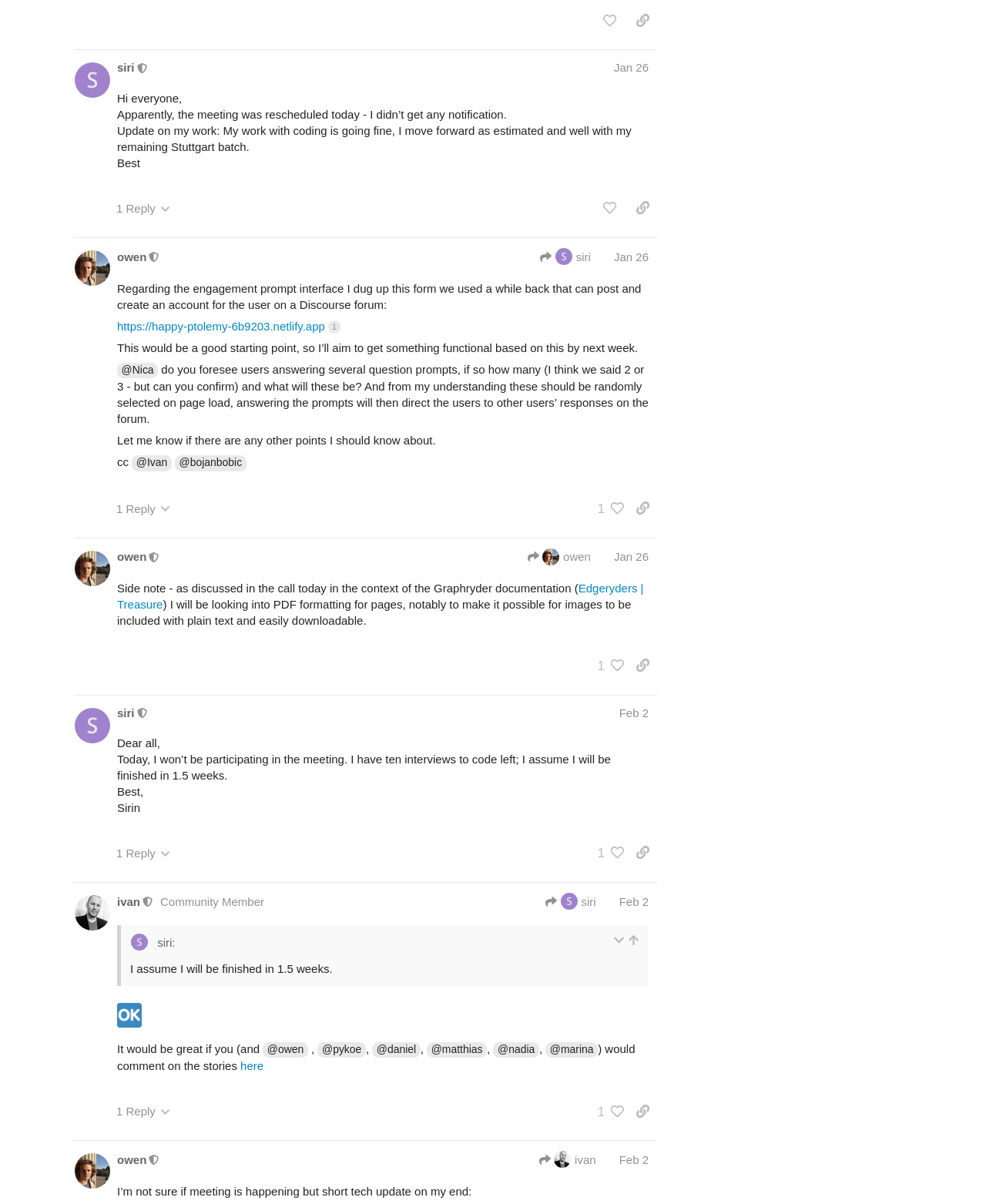Identify the bounding box coordinates of the clickable section necessary to follow the following instruction: "like this post". The coordinates should be presented as four float numbers from 0 to 1, i.e., [left, top, right, bottom].

[0.604, 0.006, 0.633, 0.028]